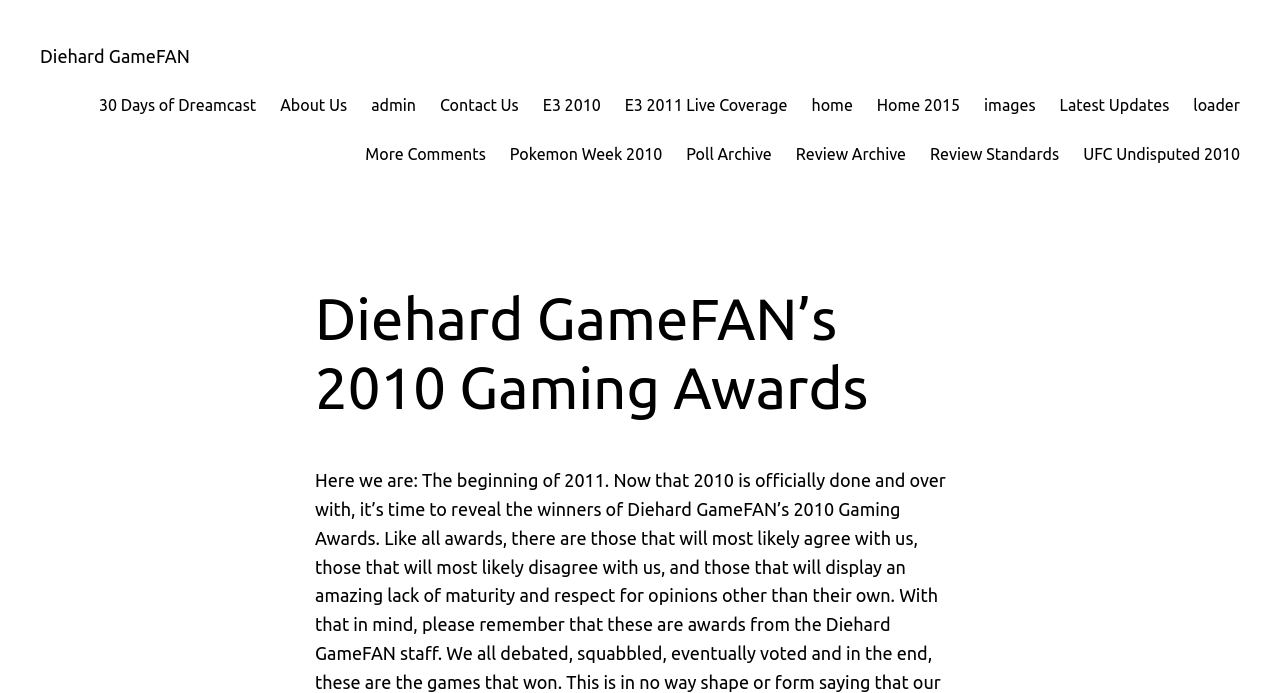Provide the bounding box coordinates of the section that needs to be clicked to accomplish the following instruction: "go to Diehard GameFAN homepage."

[0.031, 0.066, 0.148, 0.095]